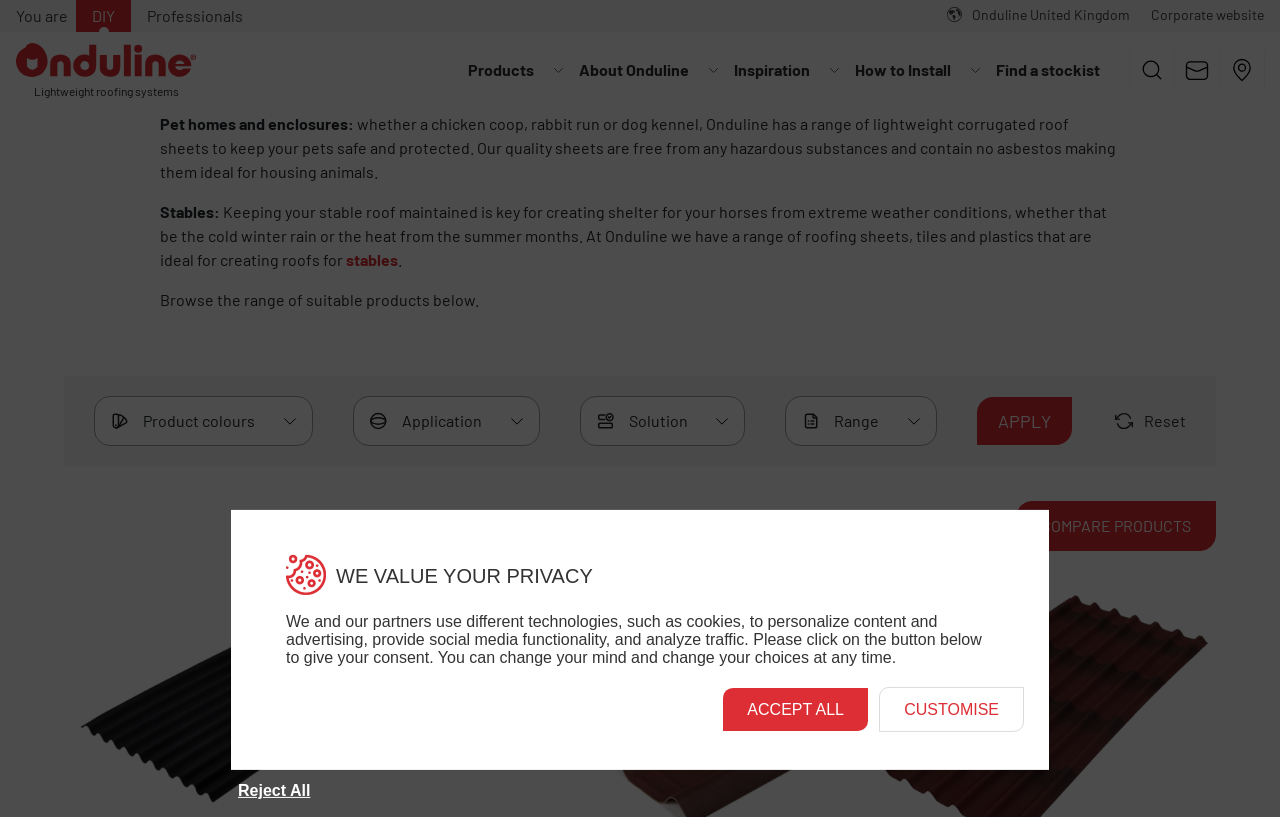Provide a one-word or brief phrase answer to the question:
What is the first product category listed under 'By solution'?

BITUMEN CORRUGATED SHEETS